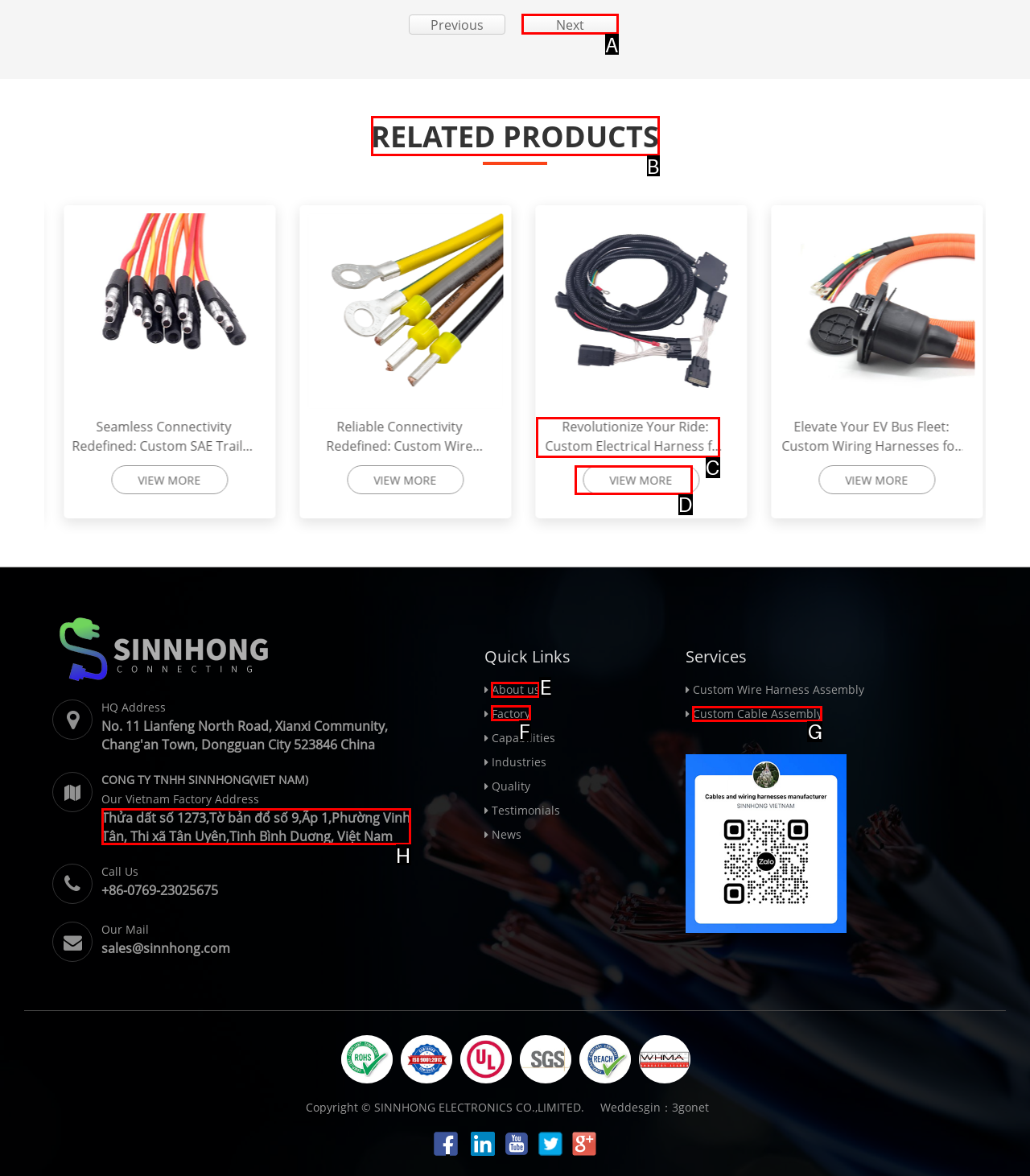Tell me which one HTML element I should click to complete the following task: Learn about our factory
Answer with the option's letter from the given choices directly.

F